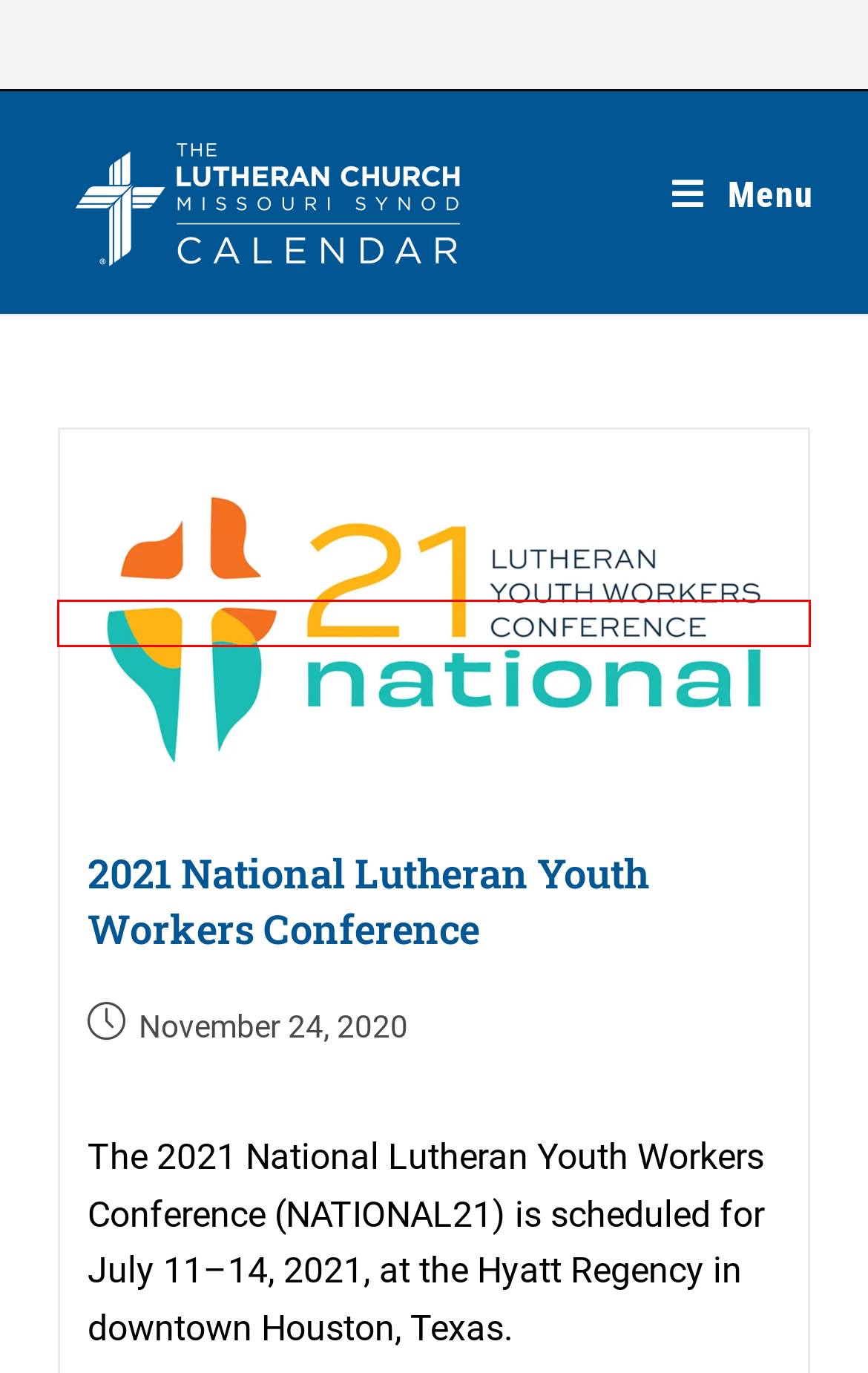Given a webpage screenshot with a red bounding box around a UI element, choose the webpage description that best matches the new webpage after clicking the element within the bounding box. Here are the candidates:
A. 2016 Lutheran Youth Fellowship Teen Leadership Training - LCMS Calendar
B. Lutheran Youth Corps Summer in Philadelphia - LCMS Calendar
C. LCMS Calendar
D. Lutheran Youth Fellowship Teen Leadership Training - LCMS Calendar
E. WeRaise: Youth Feeding Children Around the World - LCMS Calendar
F. Lutheran Young Adult Servant Event — St. Louis - LCMS Calendar
G. LCMS Youth Webinar: Supporting Prodigals and Their Families - LCMS Calendar
H. 2021 National Lutheran Youth Workers Conference - LCMS Calendar

H